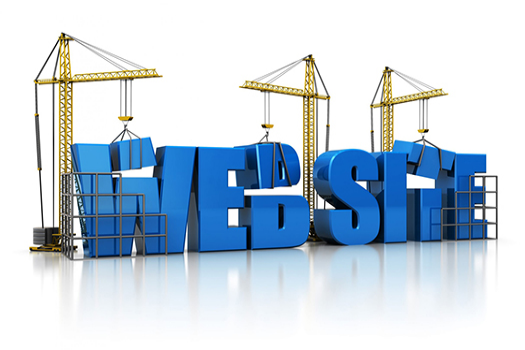Summarize the image with a detailed caption.

The image depicts the word "WEBSITE" prominently featured in large, vibrant blue letters, symbolizing dynamism and creativity in web development. It is set against a clean, white background, enhancing its visibility. Surrounding the letters are construction cranes, emphasizing the theme of building and developing websites. This imagery captures the essence of web design and development, reflecting the transformative process involved in creating an engaging online presence. The graphic resonates with individuals and businesses looking to establish or enhance their digital platforms, aligning perfectly with the services offered by Advantech-Pro, a full-service web design and internet marketing firm.